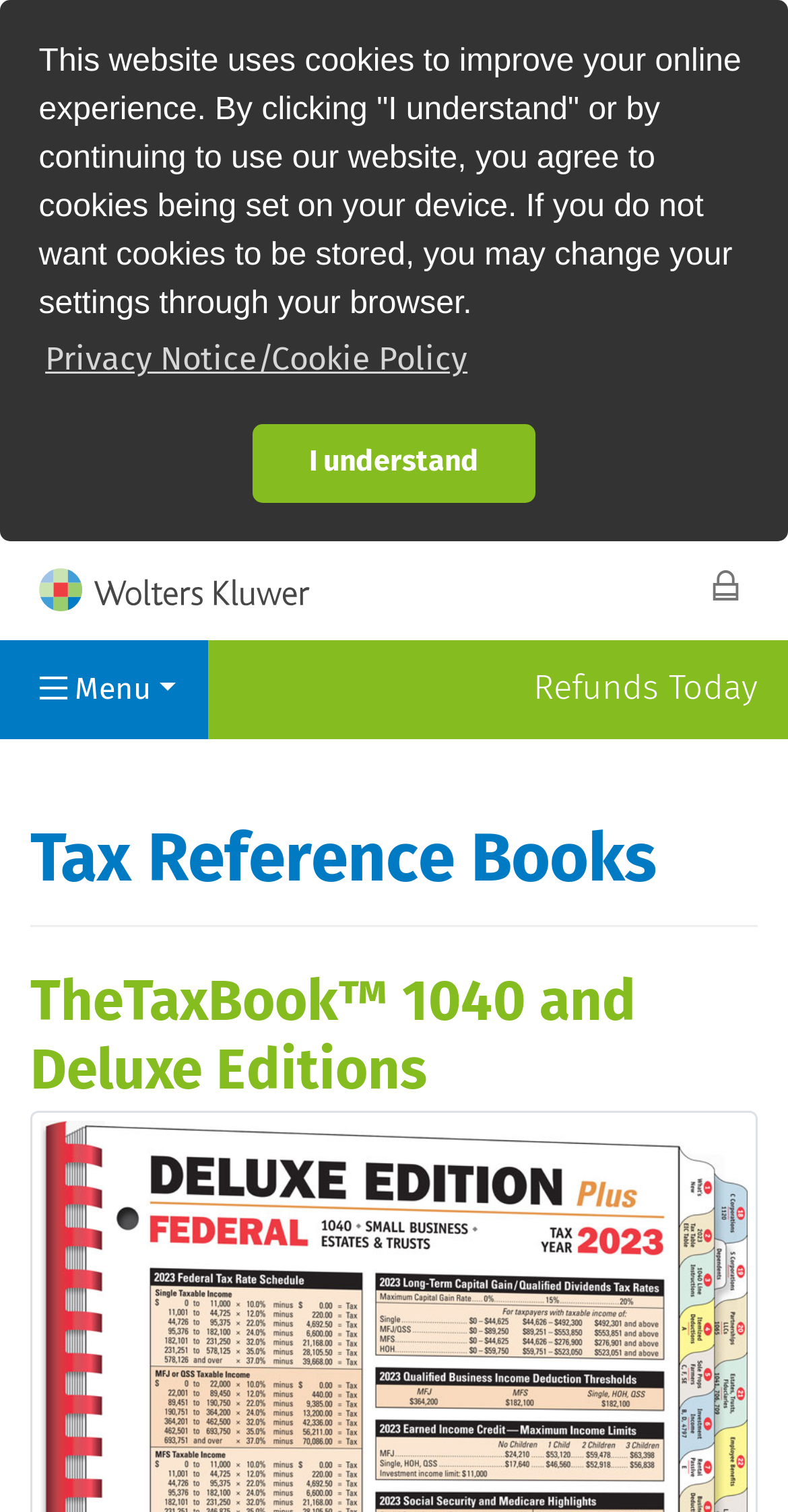Give a short answer using one word or phrase for the question:
What is the company logo on the top left?

Wolters Kluwer